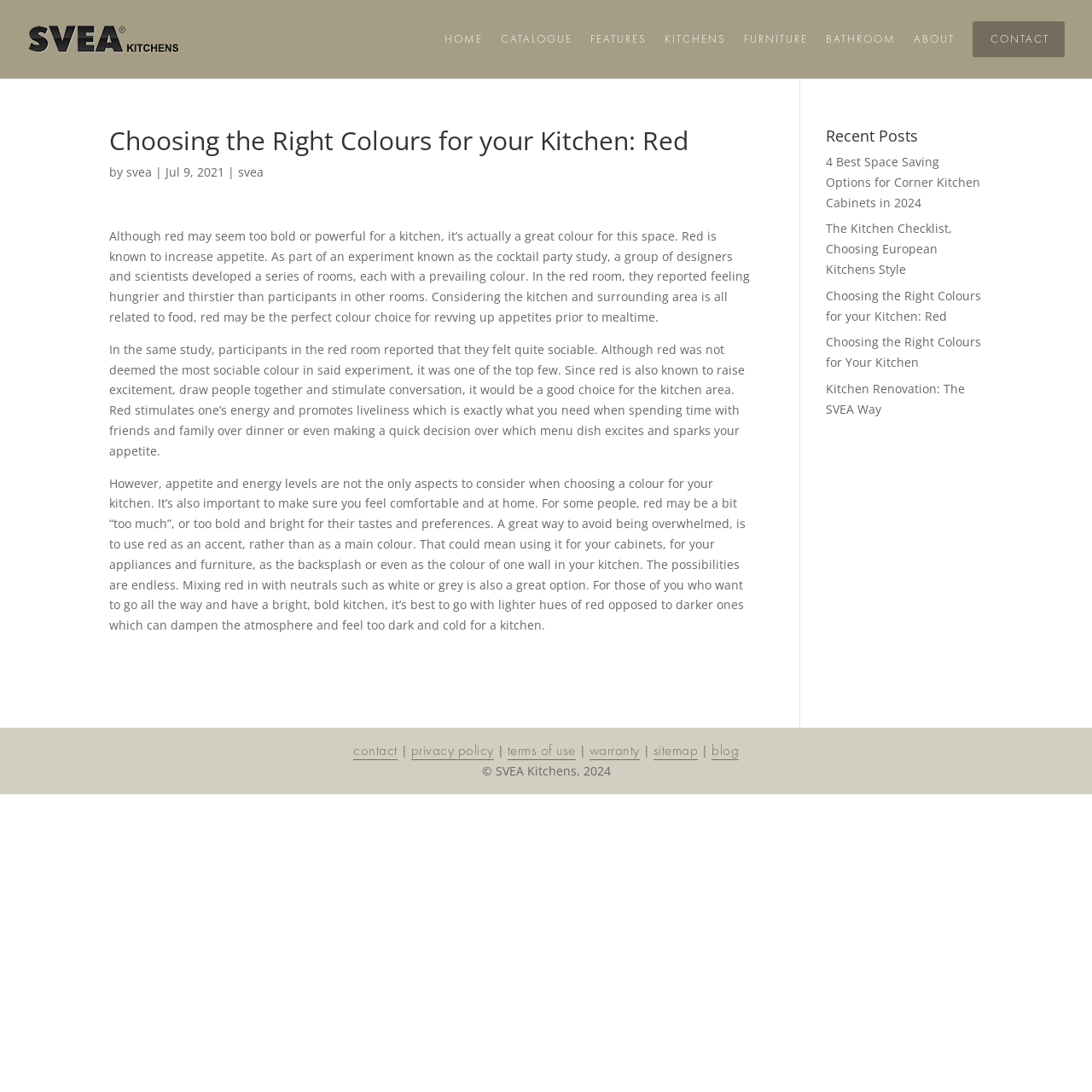What is the name of the kitchen brand?
Give a comprehensive and detailed explanation for the question.

The name of the kitchen brand can be found in the top-left corner of the webpage, where it says 'SVEA Kitchens' in the logo and also in the link 'SVEA Kitchens'.